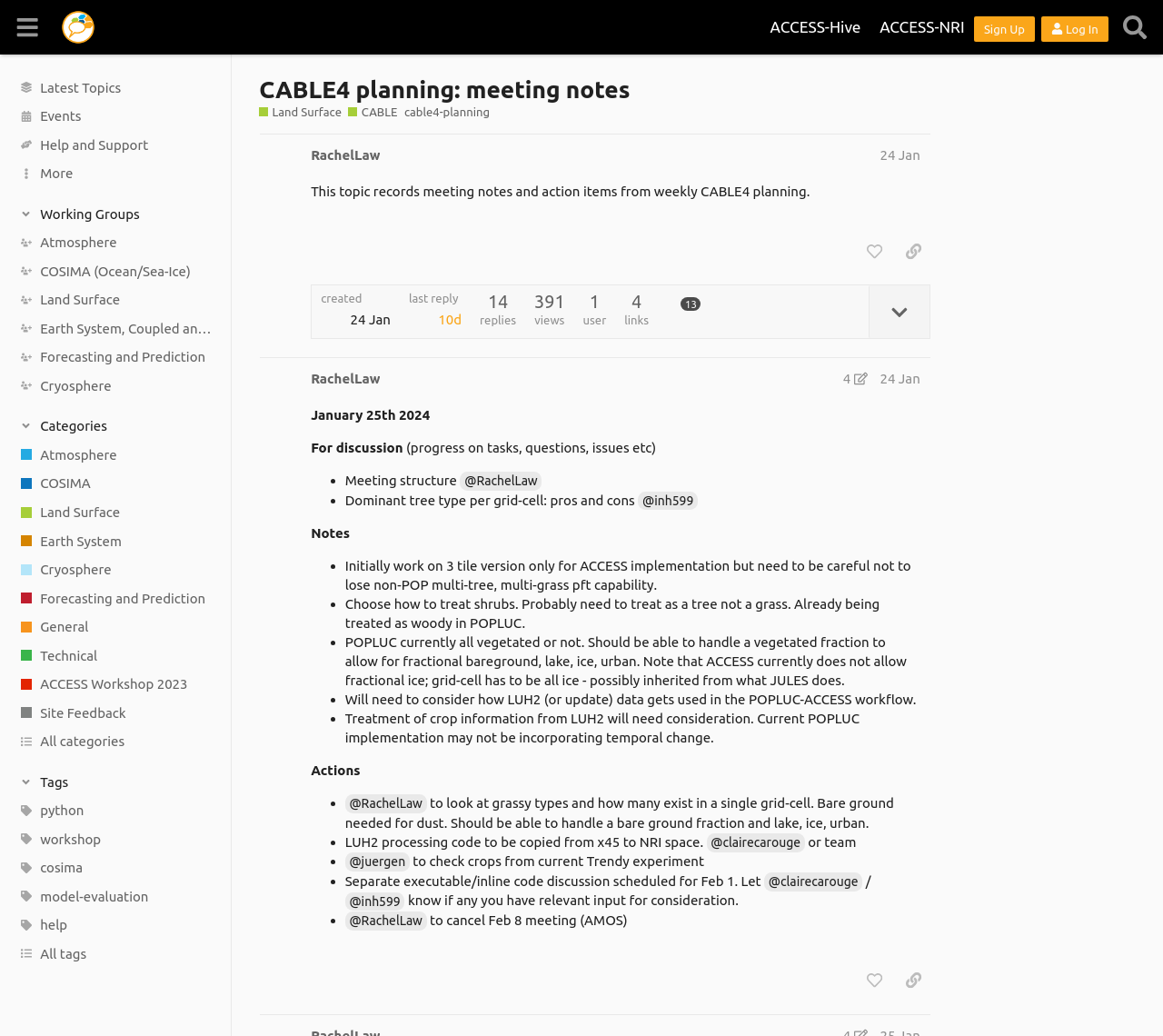From the details in the image, provide a thorough response to the question: How many buttons are there in the top navigation bar?

I examined the top navigation bar of the webpage and counted the number of button elements. There are 5 buttons, including 'Sidebar', 'Sign Up', 'Log In', 'Search', and 'More'.